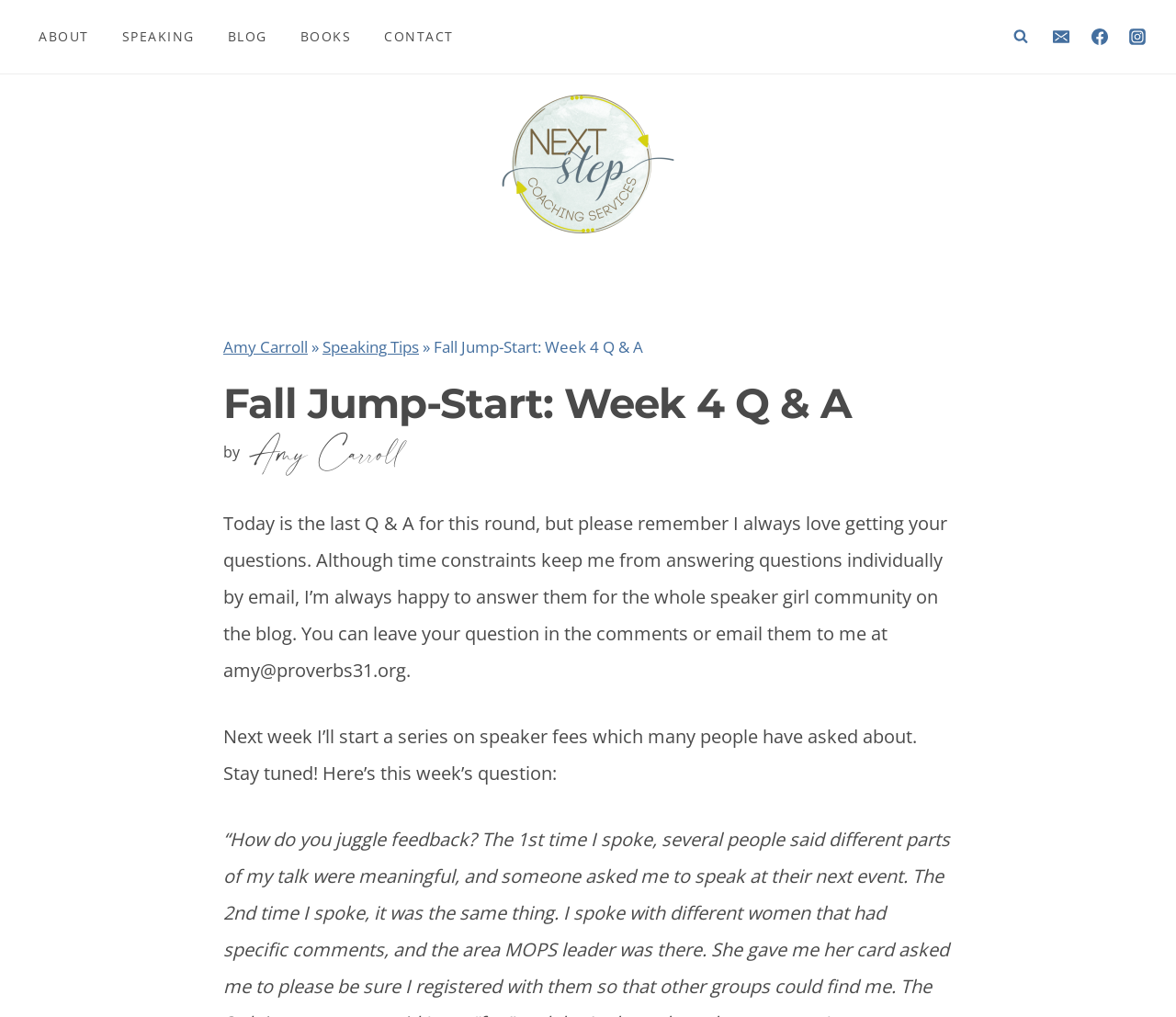Determine the bounding box coordinates for the area that should be clicked to carry out the following instruction: "view Amy Carroll's profile".

[0.422, 0.073, 0.578, 0.254]